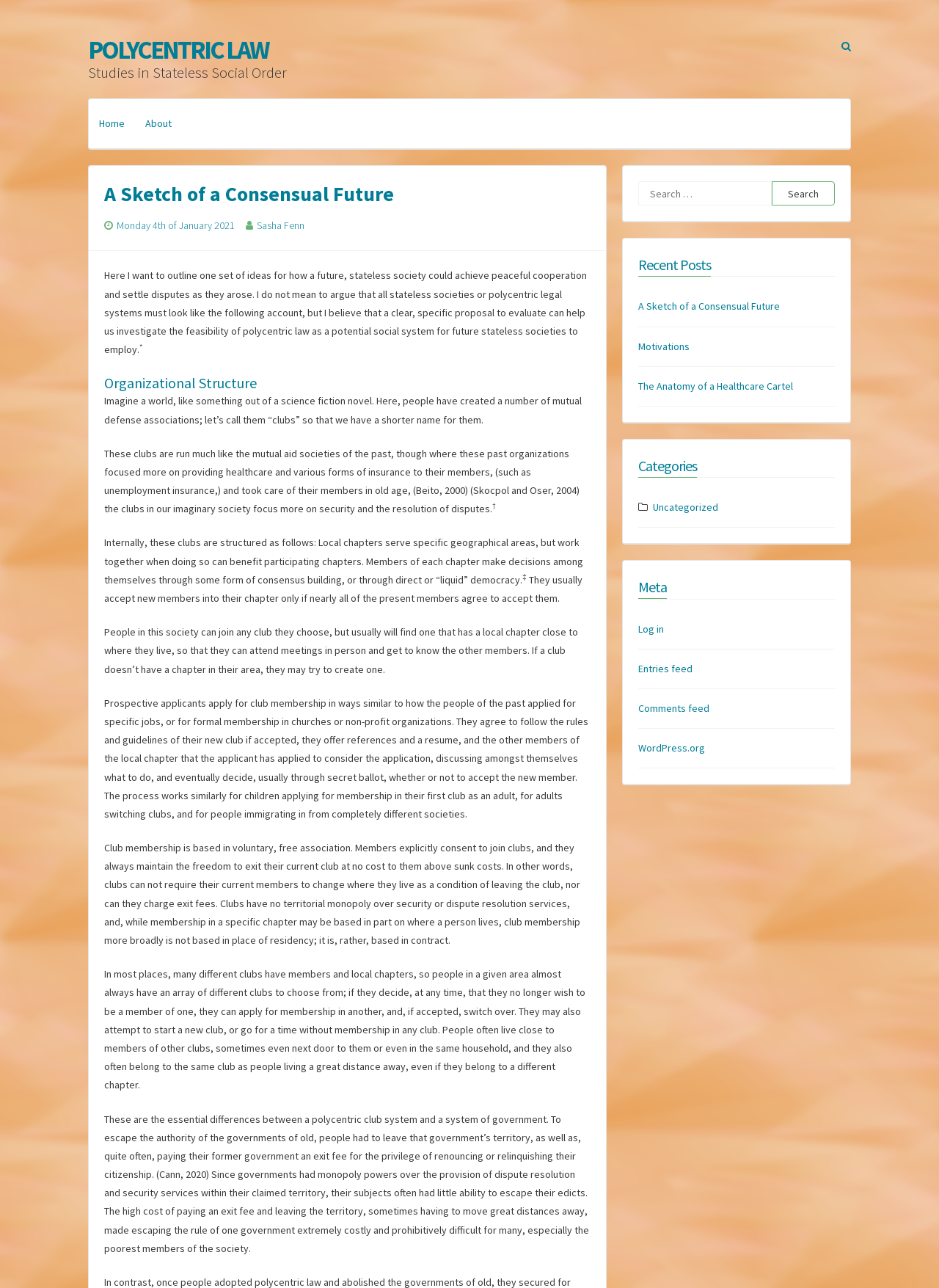Pinpoint the bounding box coordinates of the clickable element needed to complete the instruction: "View the 'Recent Posts'". The coordinates should be provided as four float numbers between 0 and 1: [left, top, right, bottom].

[0.68, 0.197, 0.757, 0.215]